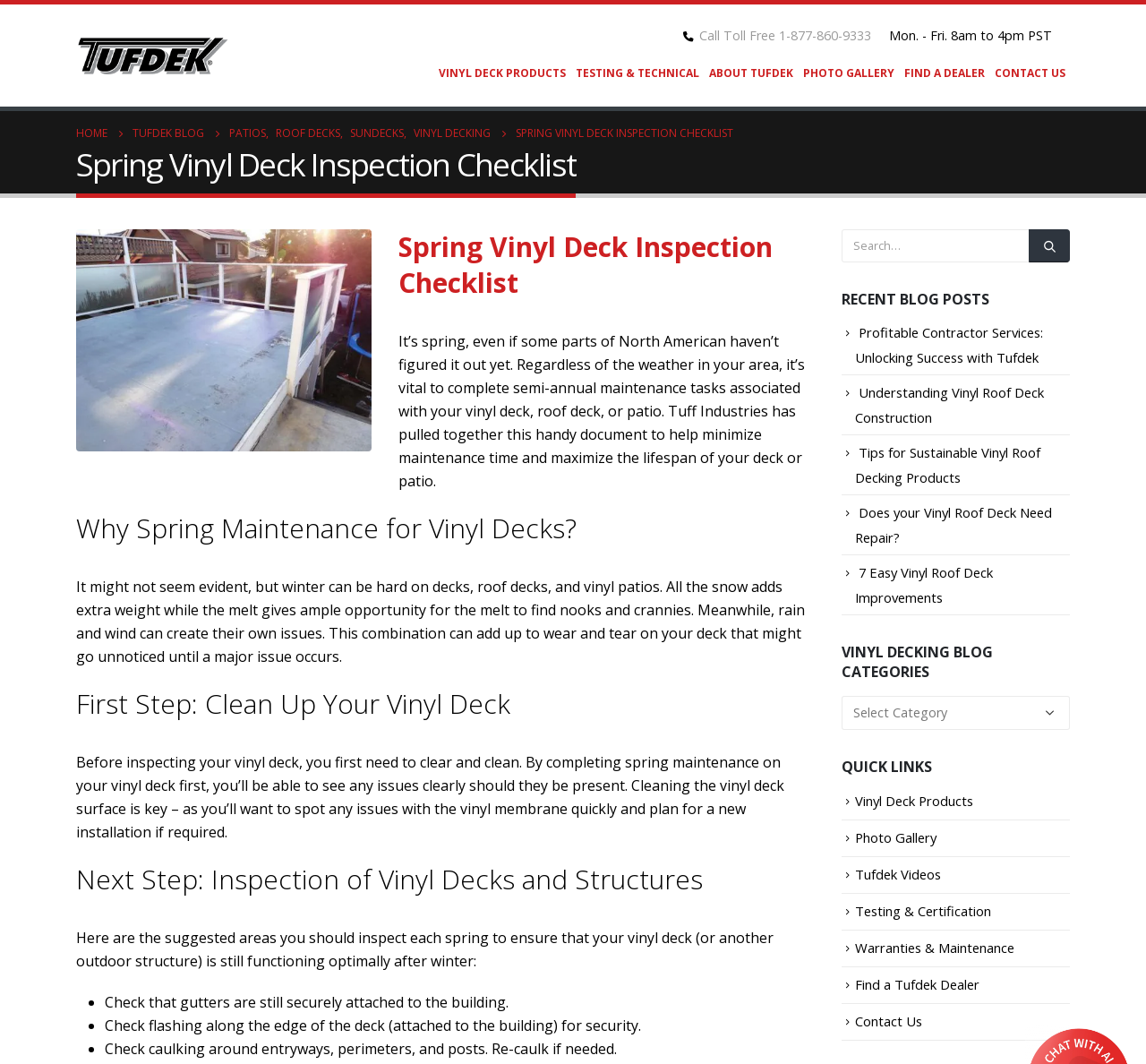Highlight the bounding box coordinates of the region I should click on to meet the following instruction: "Explore the 'VINYL DECK PRODUCTS' category".

[0.379, 0.056, 0.498, 0.082]